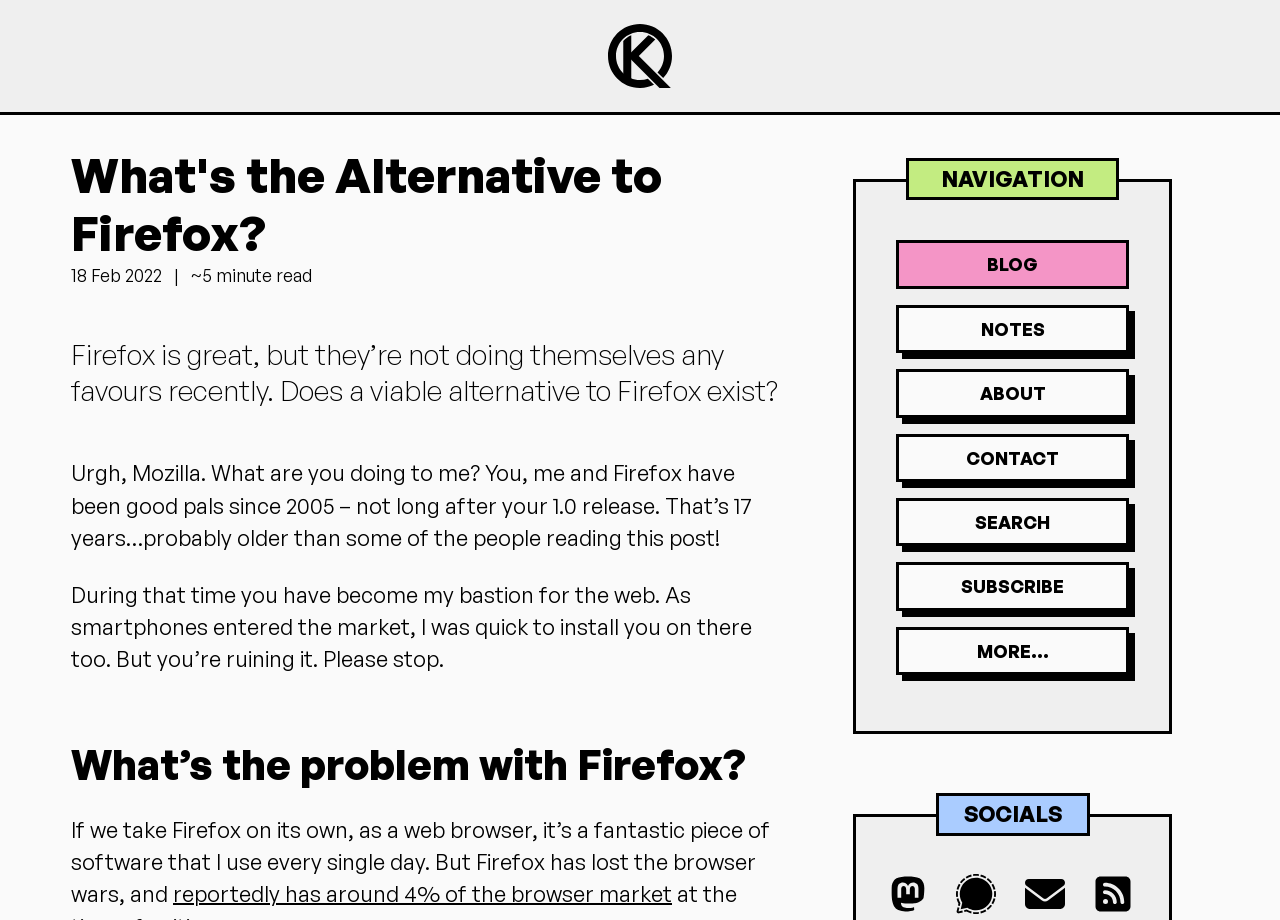Identify the bounding box coordinates of the clickable region required to complete the instruction: "Click on the 'ABOUT' link". The coordinates should be given as four float numbers within the range of 0 and 1, i.e., [left, top, right, bottom].

[0.7, 0.401, 0.882, 0.454]